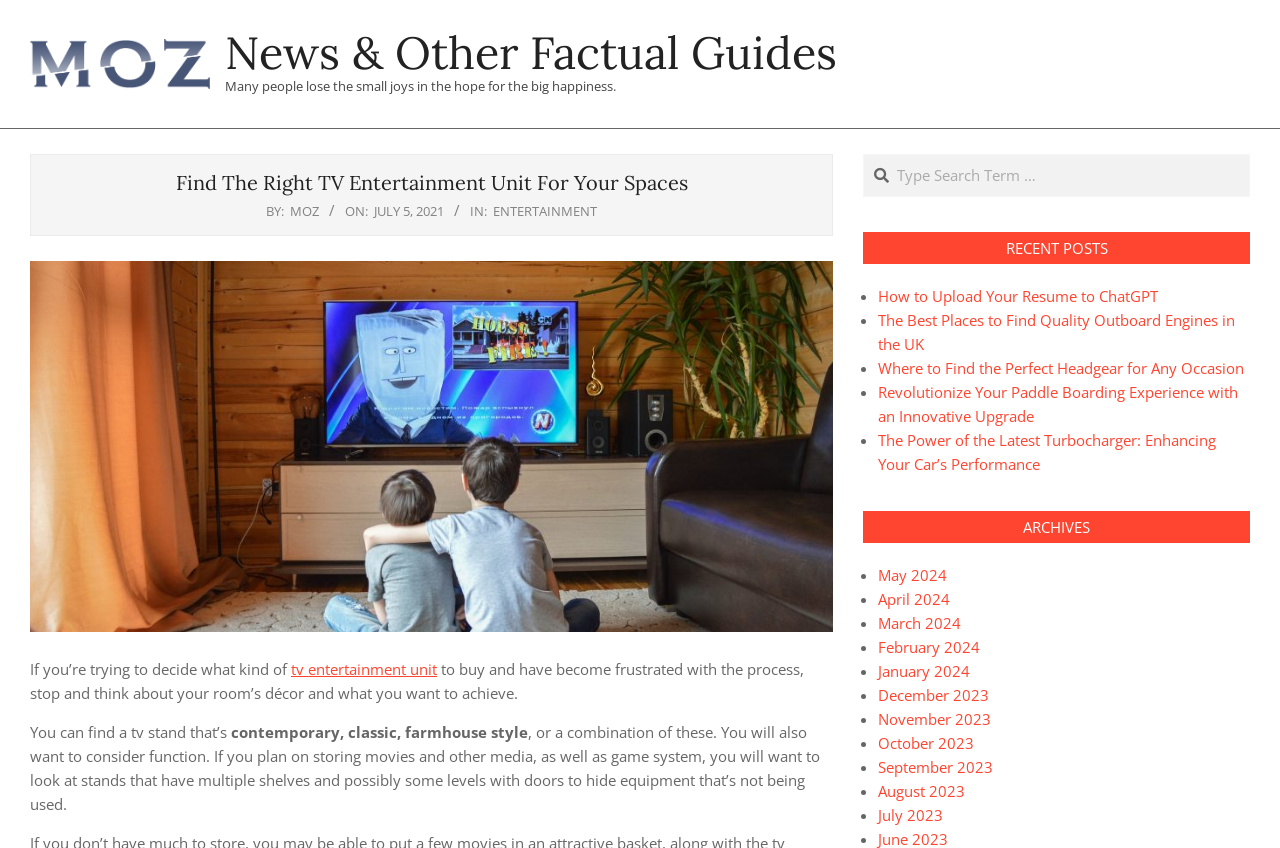Utilize the details in the image to thoroughly answer the following question: What is the logo on the top left corner?

The logo on the top left corner is identified as 'Moz Logo' based on the image element with bounding box coordinates [0.023, 0.046, 0.164, 0.104] and OCR text 'Moz Logo'.